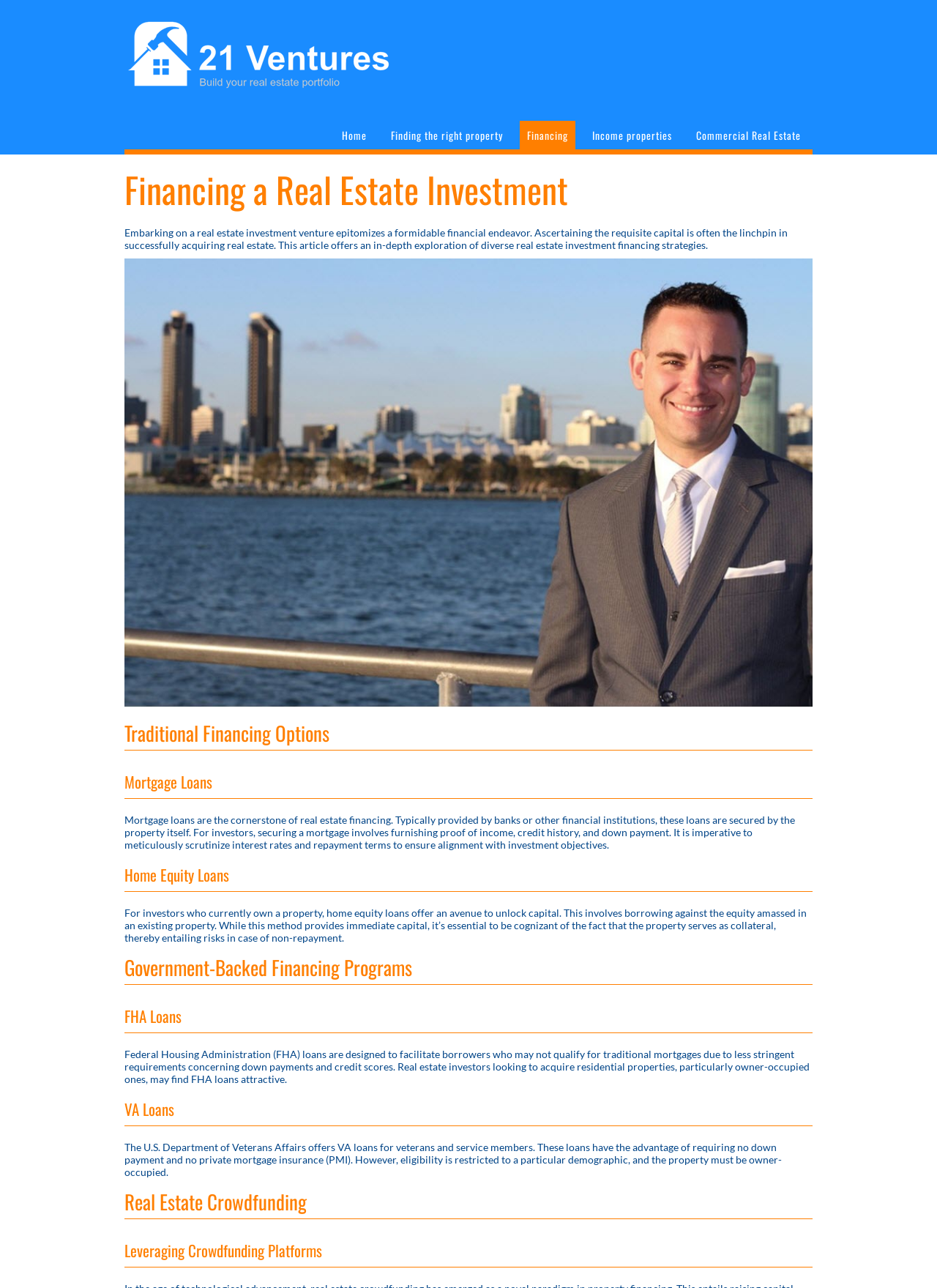From the screenshot, find the bounding box of the UI element matching this description: "Financing". Supply the bounding box coordinates in the form [left, top, right, bottom], each a float between 0 and 1.

[0.555, 0.094, 0.614, 0.116]